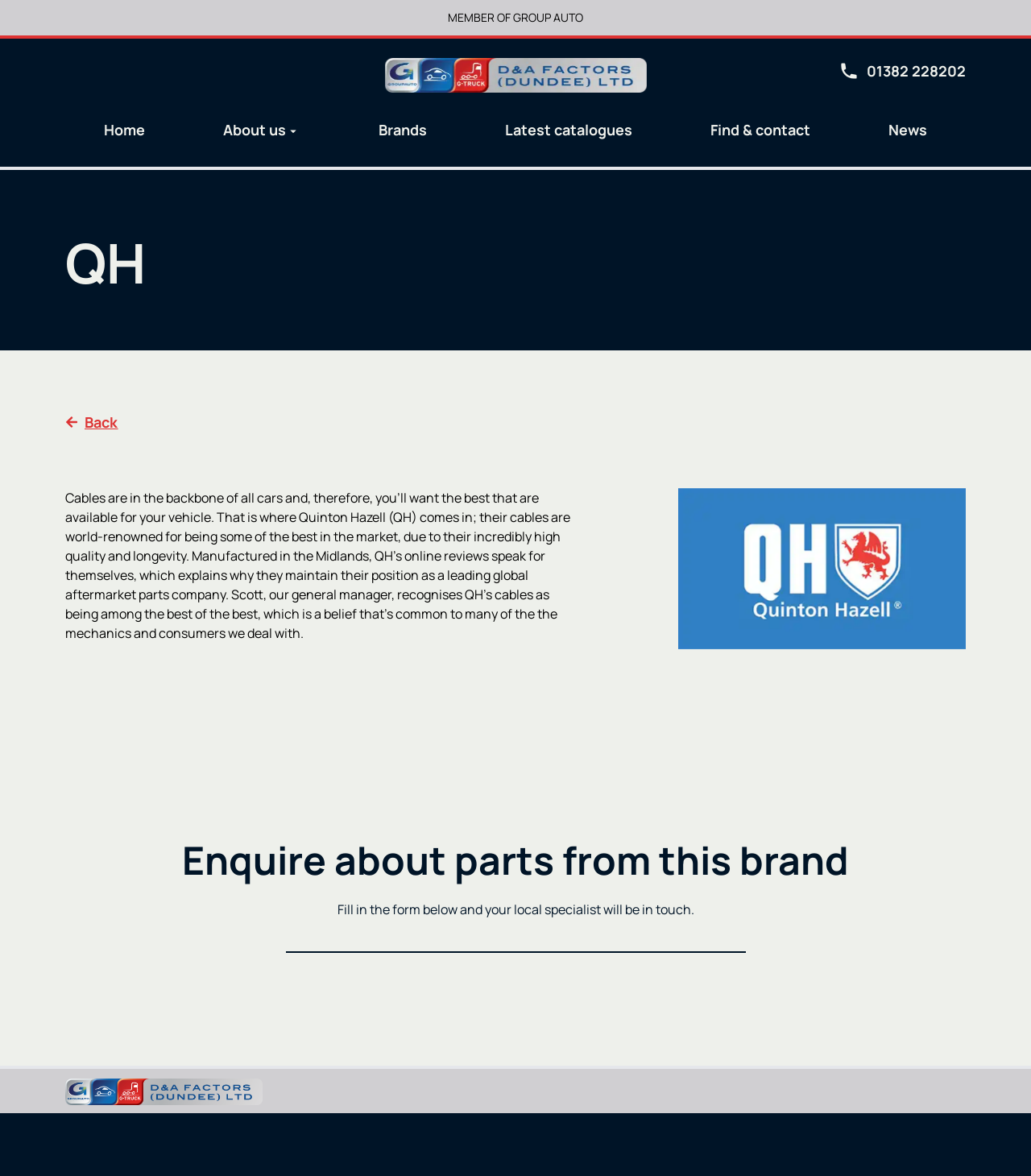Pinpoint the bounding box coordinates of the element you need to click to execute the following instruction: "Learn about us". The bounding box should be represented by four float numbers between 0 and 1, in the format [left, top, right, bottom].

[0.217, 0.095, 0.292, 0.125]